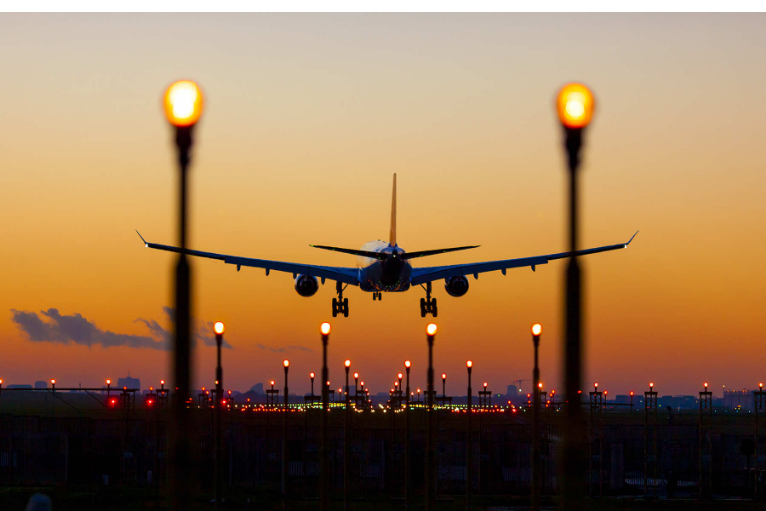Are the runway lights on? Using the information from the screenshot, answer with a single word or phrase.

Yes